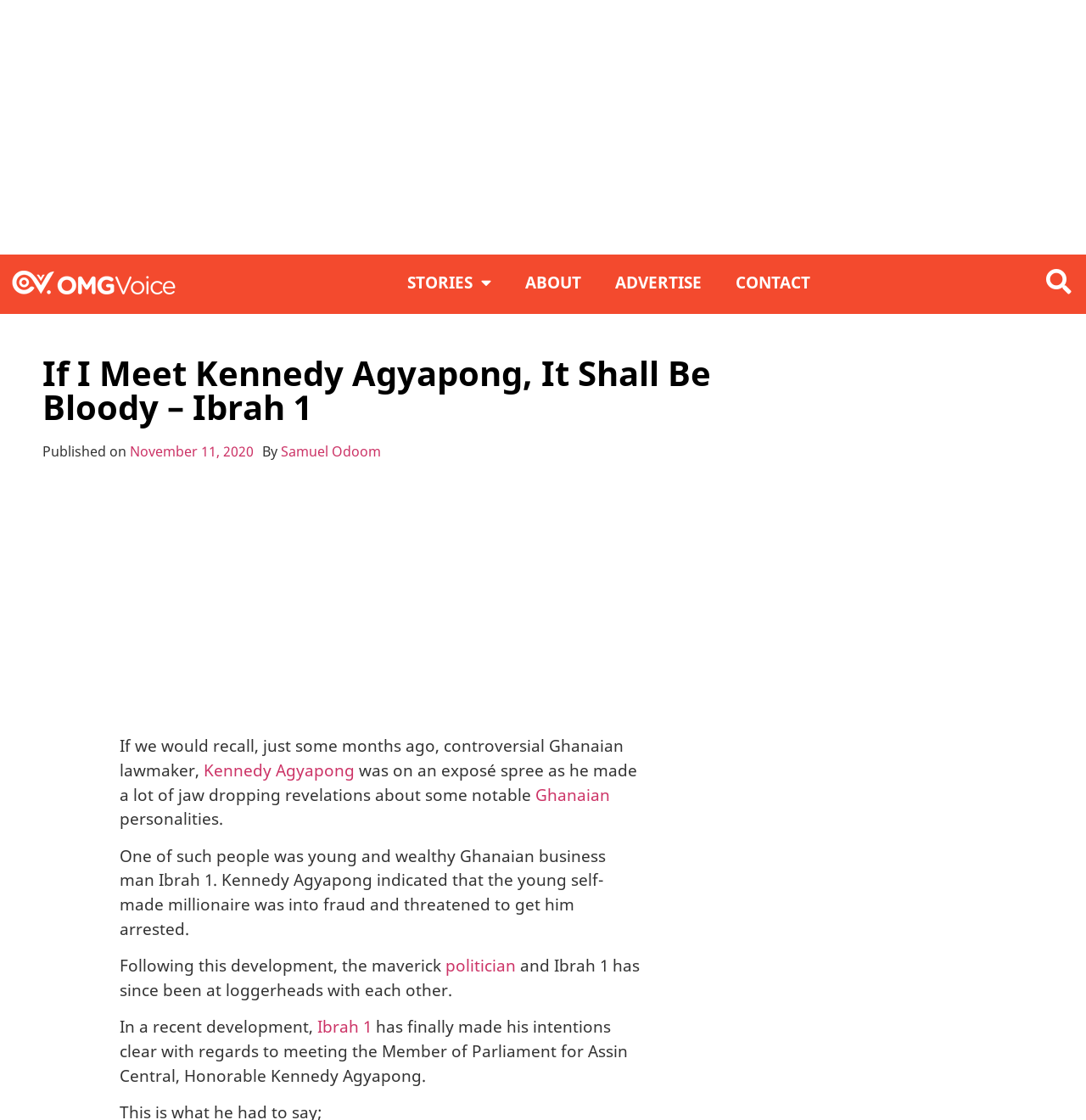Predict the bounding box for the UI component with the following description: "politician".

[0.41, 0.852, 0.475, 0.872]